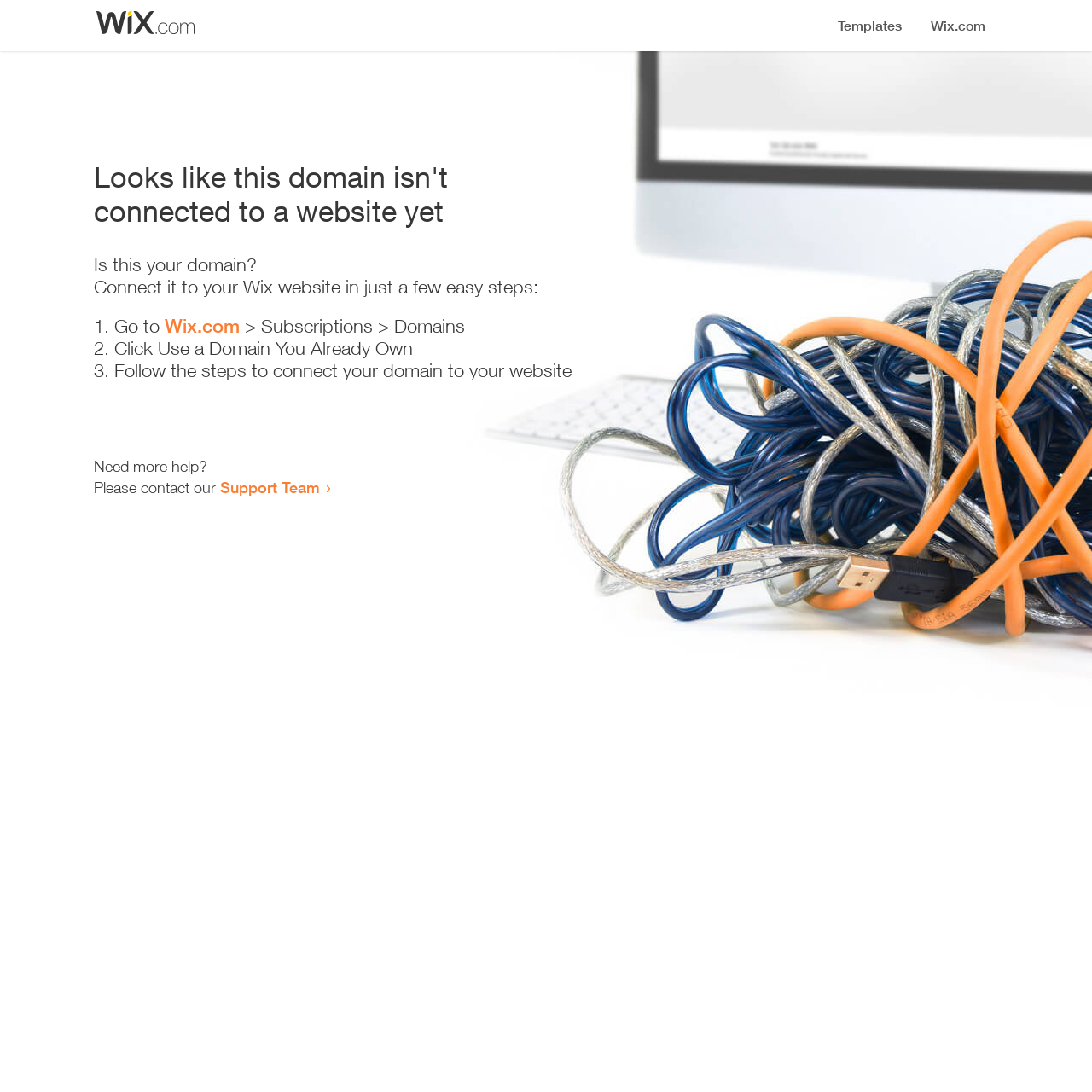What is the purpose of the webpage?
Using the image as a reference, give an elaborate response to the question.

The webpage provides instructions on how to connect a domain to a Wix website, which suggests that the purpose of the webpage is to facilitate this process.